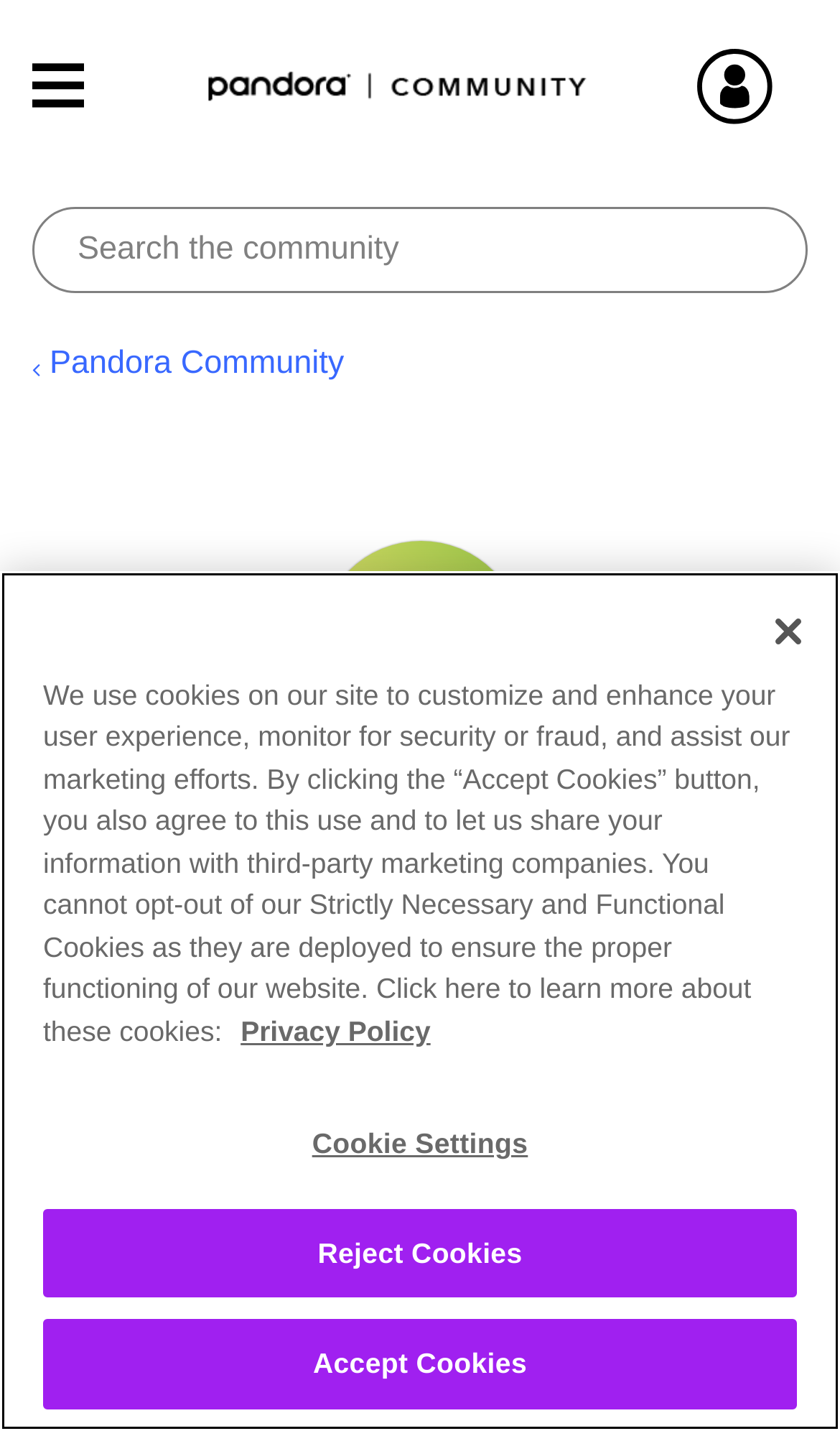Identify the bounding box coordinates of the element to click to follow this instruction: 'Read the topic Re: Family plan not auto-renewing'. Ensure the coordinates are four float values between 0 and 1, provided as [left, top, right, bottom].

[0.038, 0.947, 0.792, 0.977]